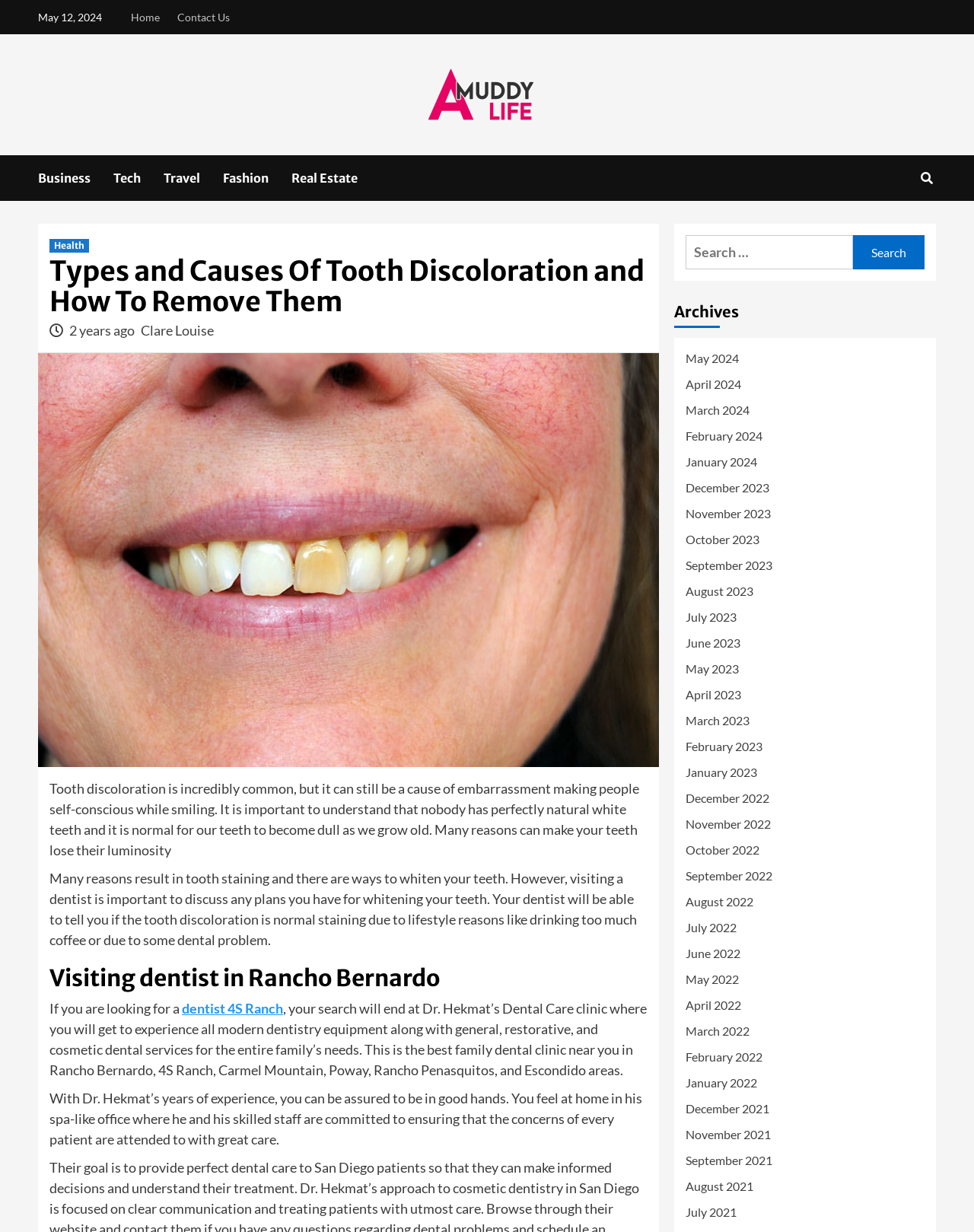Could you indicate the bounding box coordinates of the region to click in order to complete this instruction: "Click on the 'Home' link".

[0.134, 0.0, 0.172, 0.028]